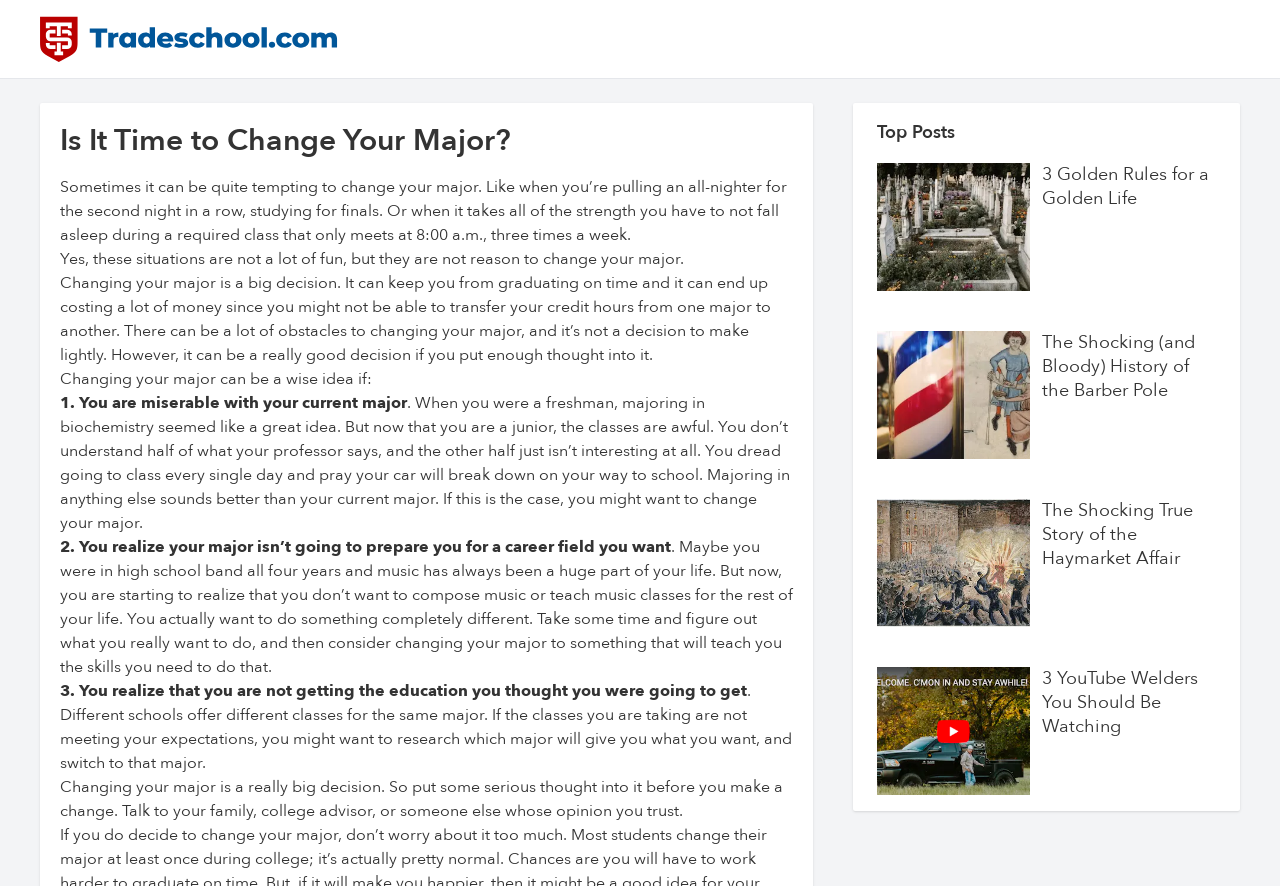Extract the main heading text from the webpage.

Is It Time to Change Your Major?